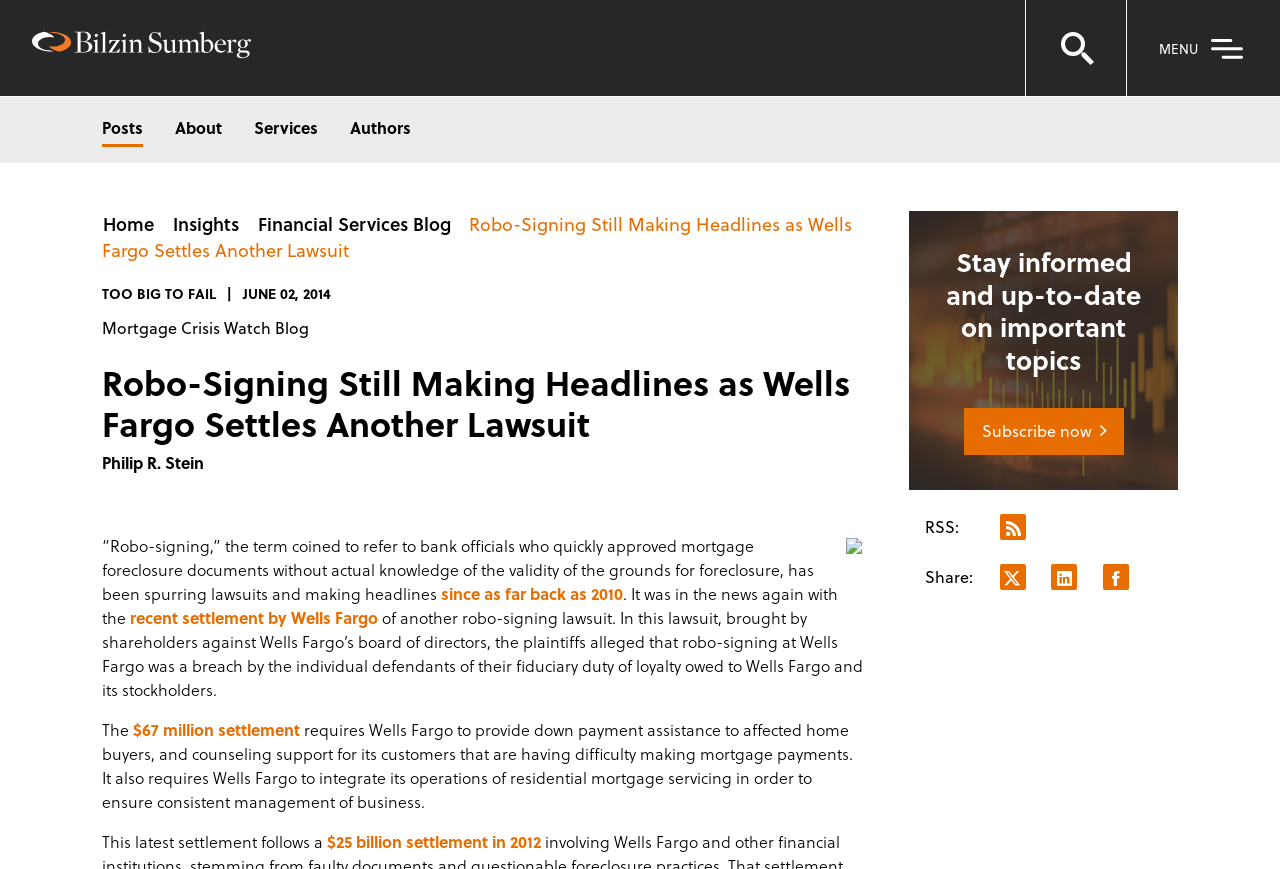Please determine the bounding box coordinates, formatted as (top-left x, top-left y, bottom-right x, bottom-right y), with all values as floating point numbers between 0 and 1. Identify the bounding box of the region described as: menu

[0.88, 0.0, 1.0, 0.11]